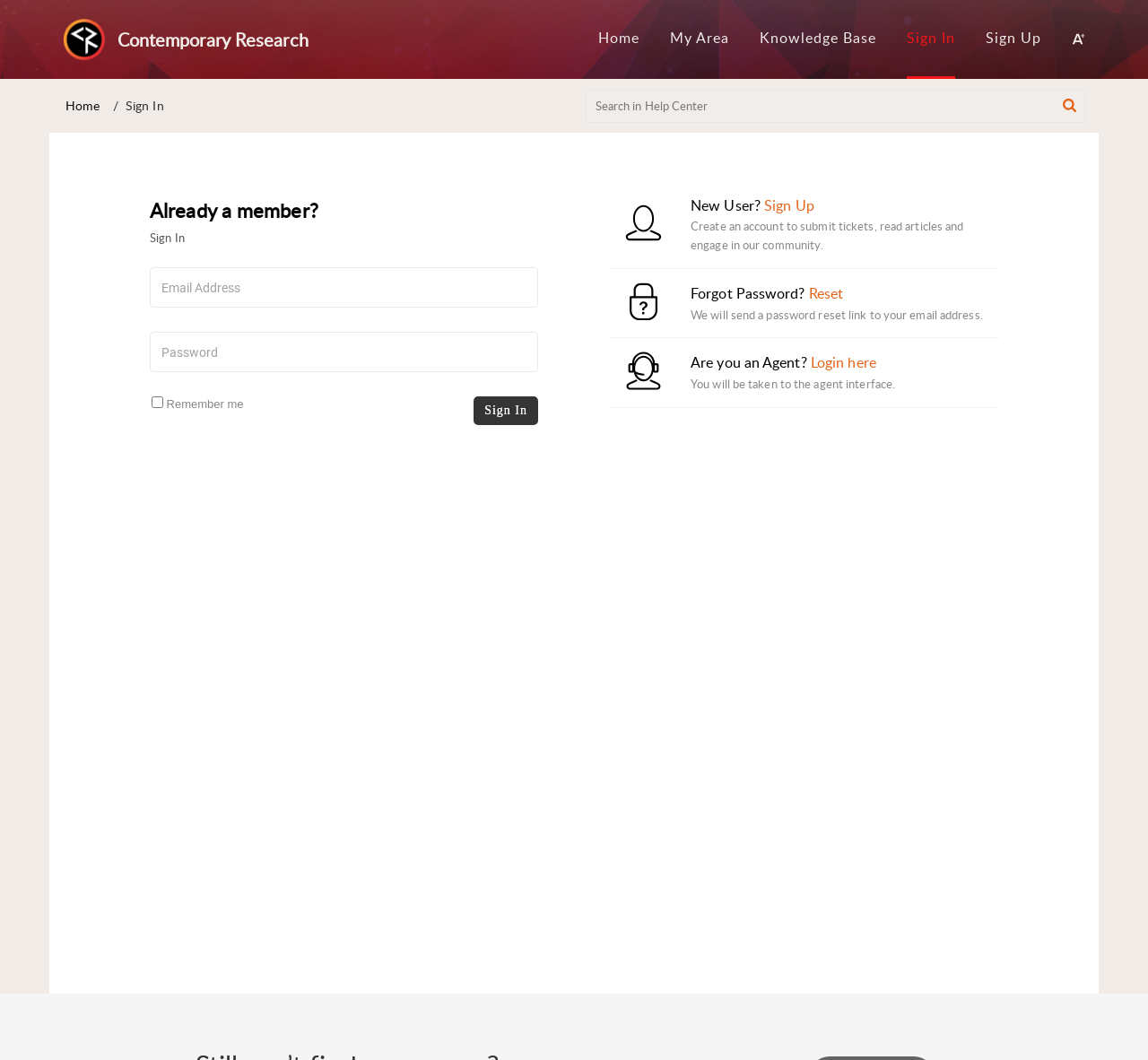What is the purpose of the search bar?
Based on the content of the image, thoroughly explain and answer the question.

I found the search bar by looking at the element with the ID 887, which is a navigation element labeled as 'search'. Within this element, I found a textbox with the placeholder text 'Search in Help Center', indicating that the search bar is used to search for help center content.